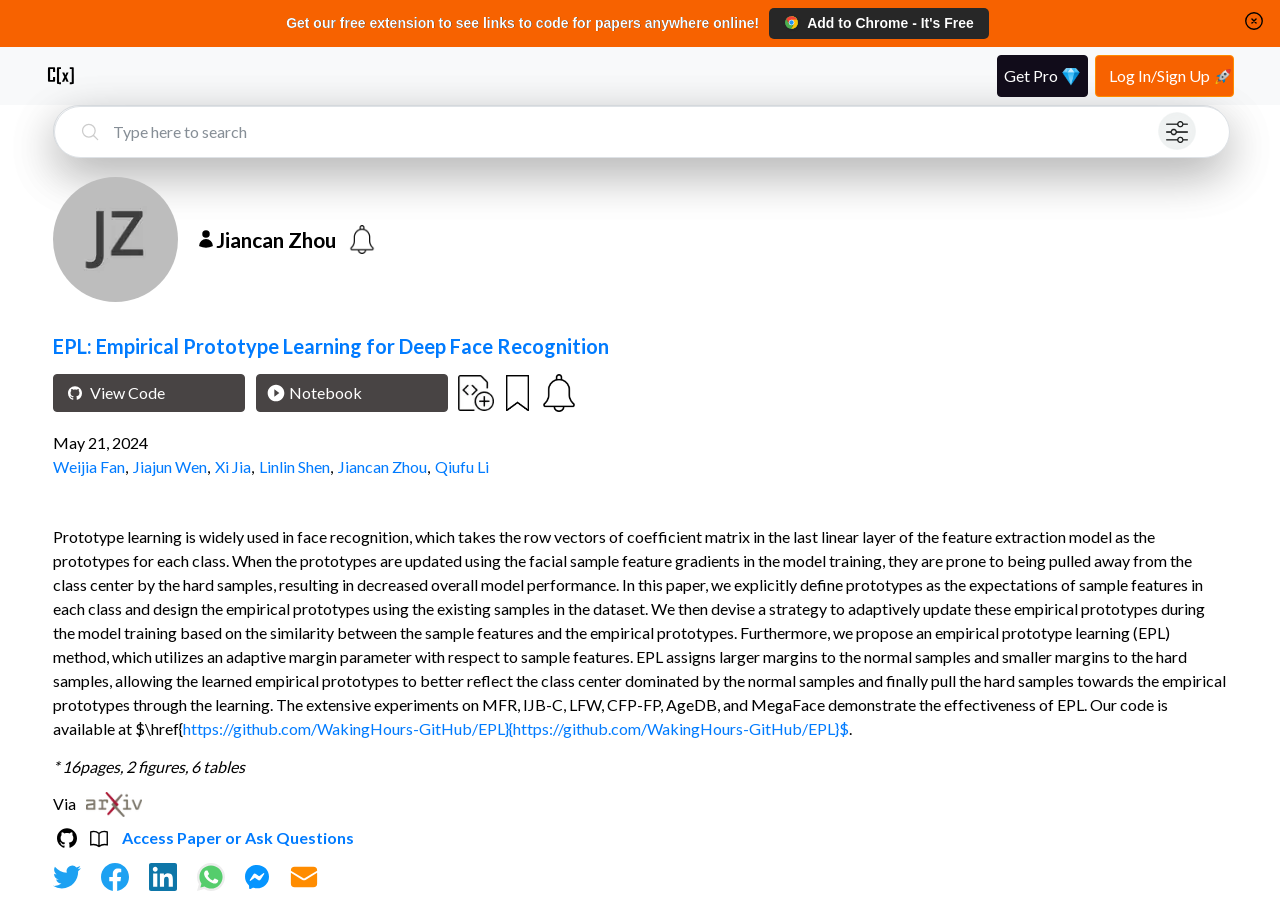Could you highlight the region that needs to be clicked to execute the instruction: "View code on Github"?

[0.042, 0.416, 0.192, 0.458]